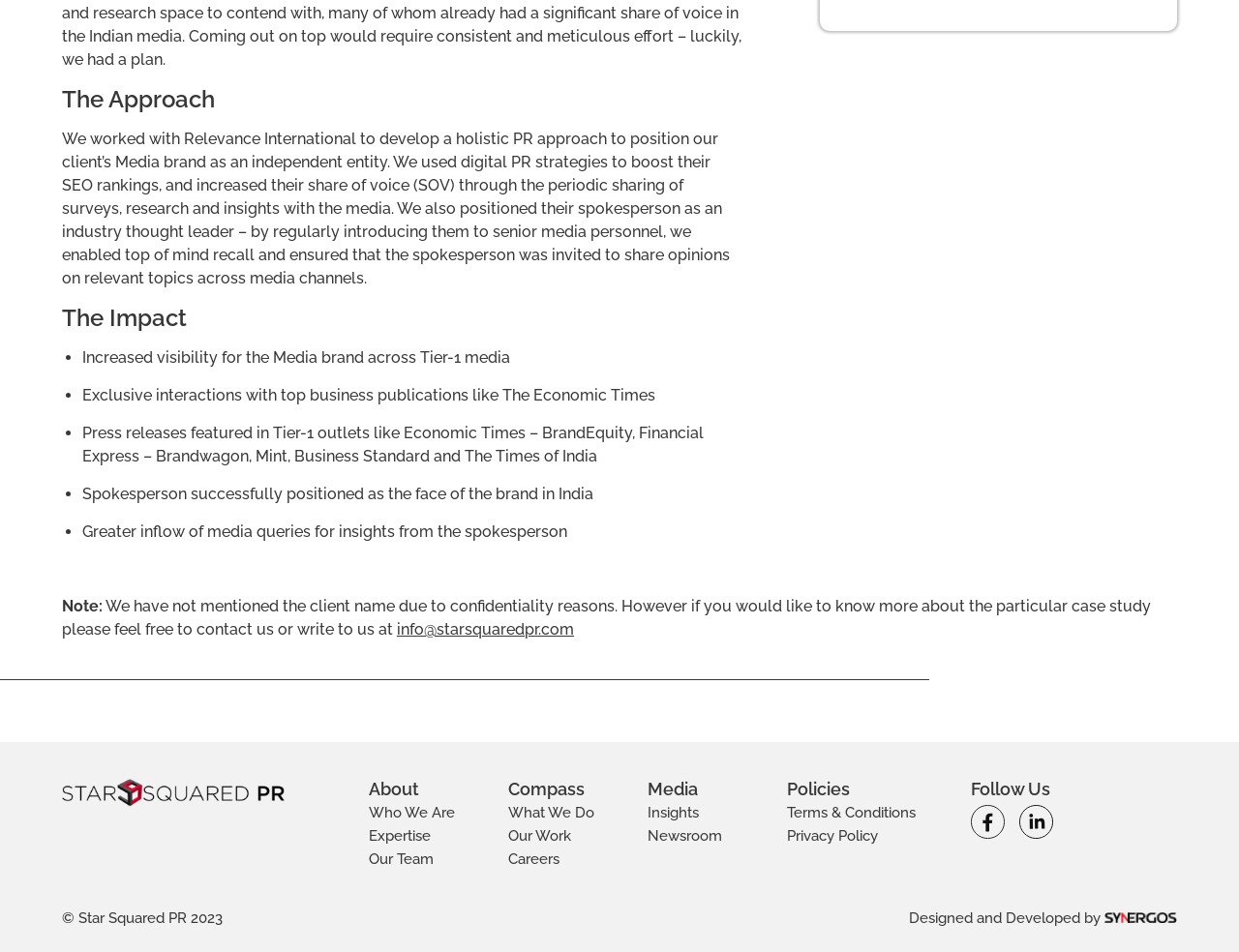What is the copyright year of the website?
Answer the question with a detailed and thorough explanation.

The copyright year of the website is 2023, as indicated by the text '© Star Squared PR 2023' at the bottom of the webpage.